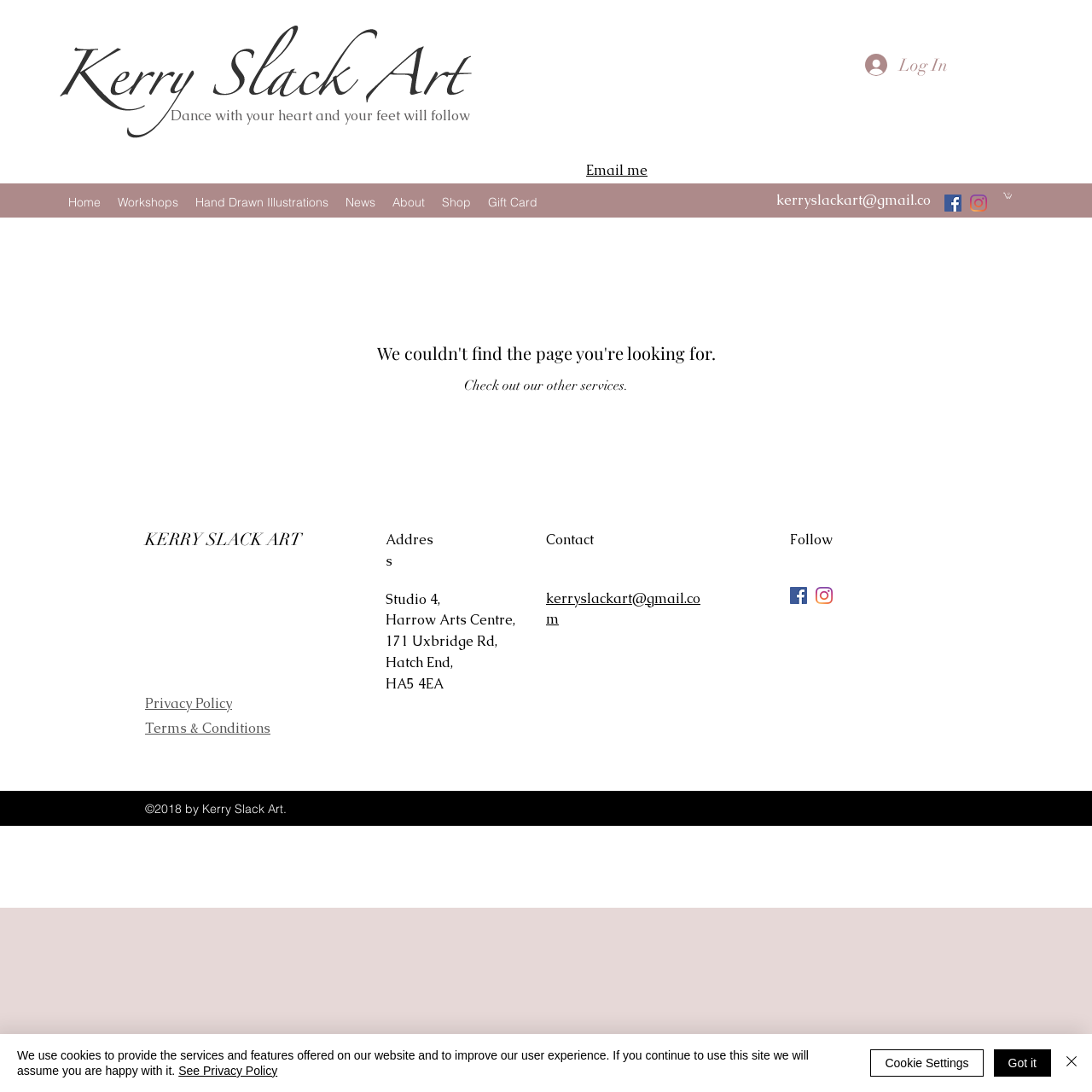Identify the bounding box of the UI component described as: "Hand Drawn Illustrations".

[0.171, 0.173, 0.309, 0.197]